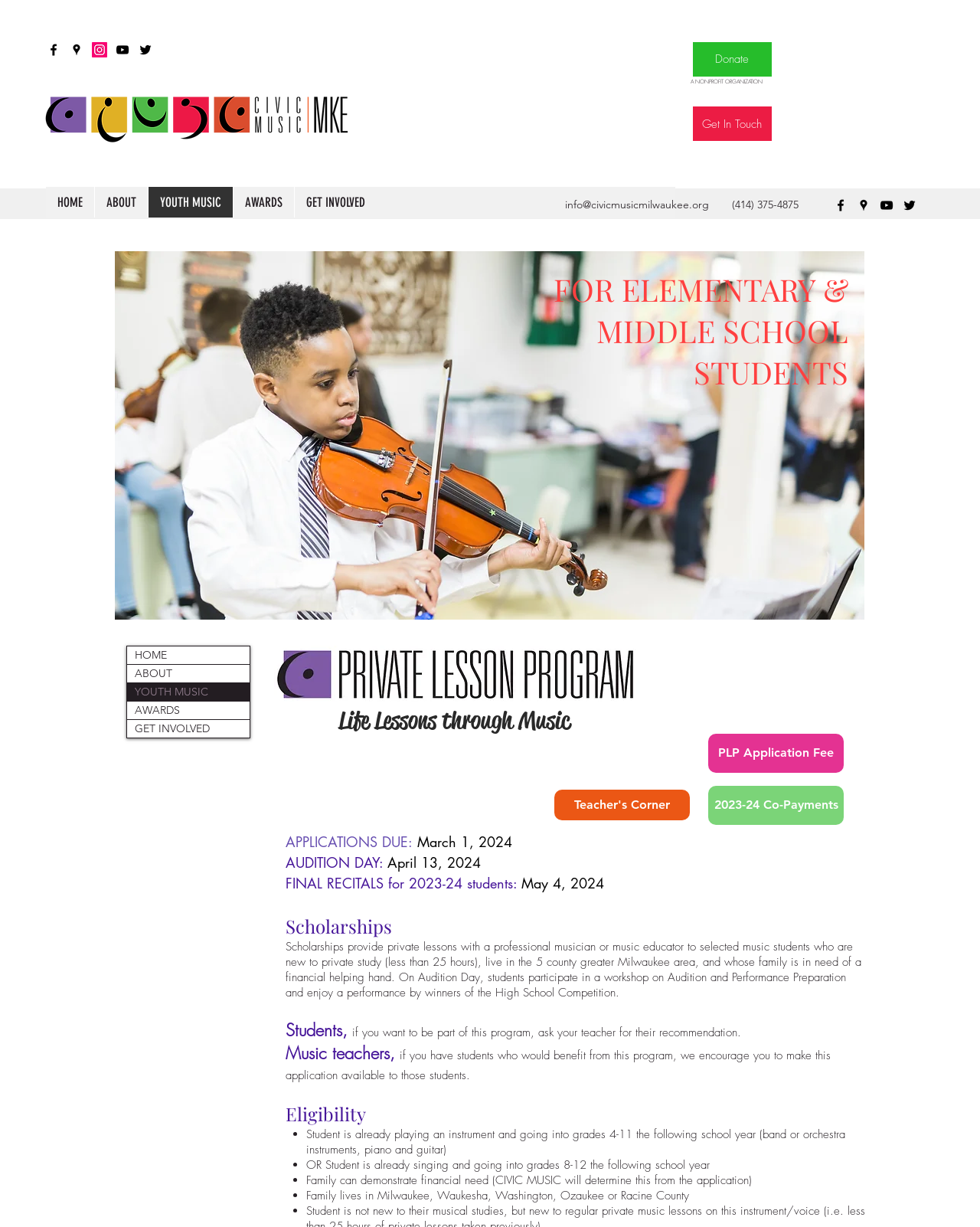From the image, can you give a detailed response to the question below:
What is the organization's name?

I found the organization's name by looking at the logo link at the top of the page, which says 'CIVIC Music MKE logo'. This suggests that the organization's name is Civic Music Association of Milwaukee.